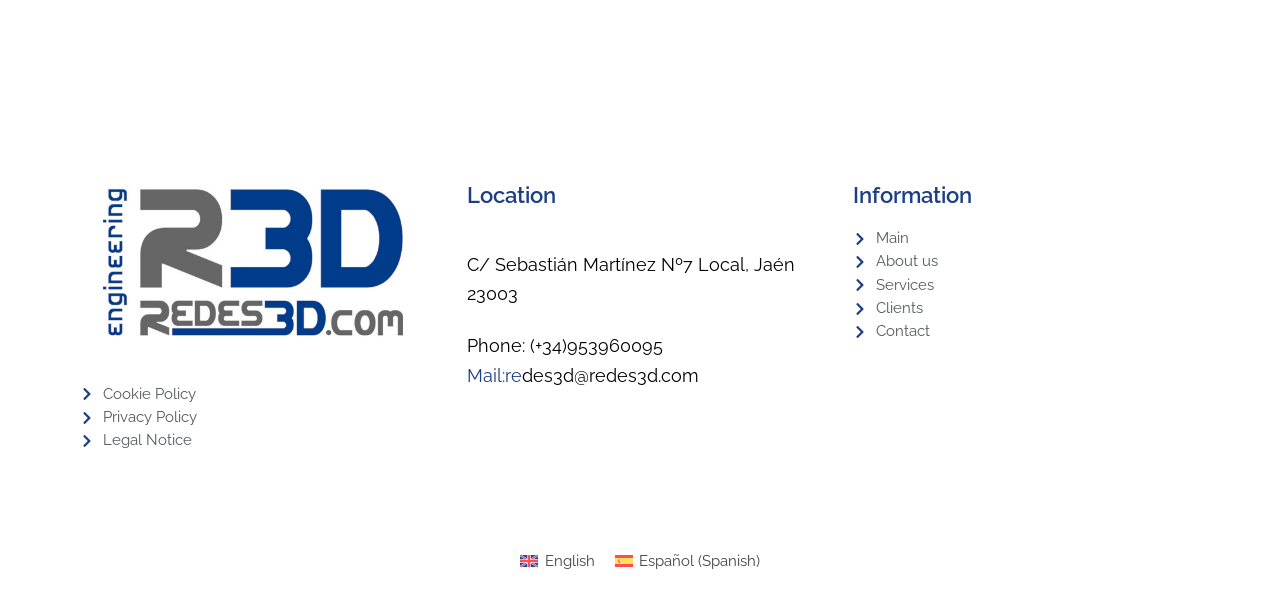Find the bounding box coordinates for the area you need to click to carry out the instruction: "Send an email". The coordinates should be four float numbers between 0 and 1, indicated as [left, top, right, bottom].

[0.365, 0.596, 0.408, 0.63]